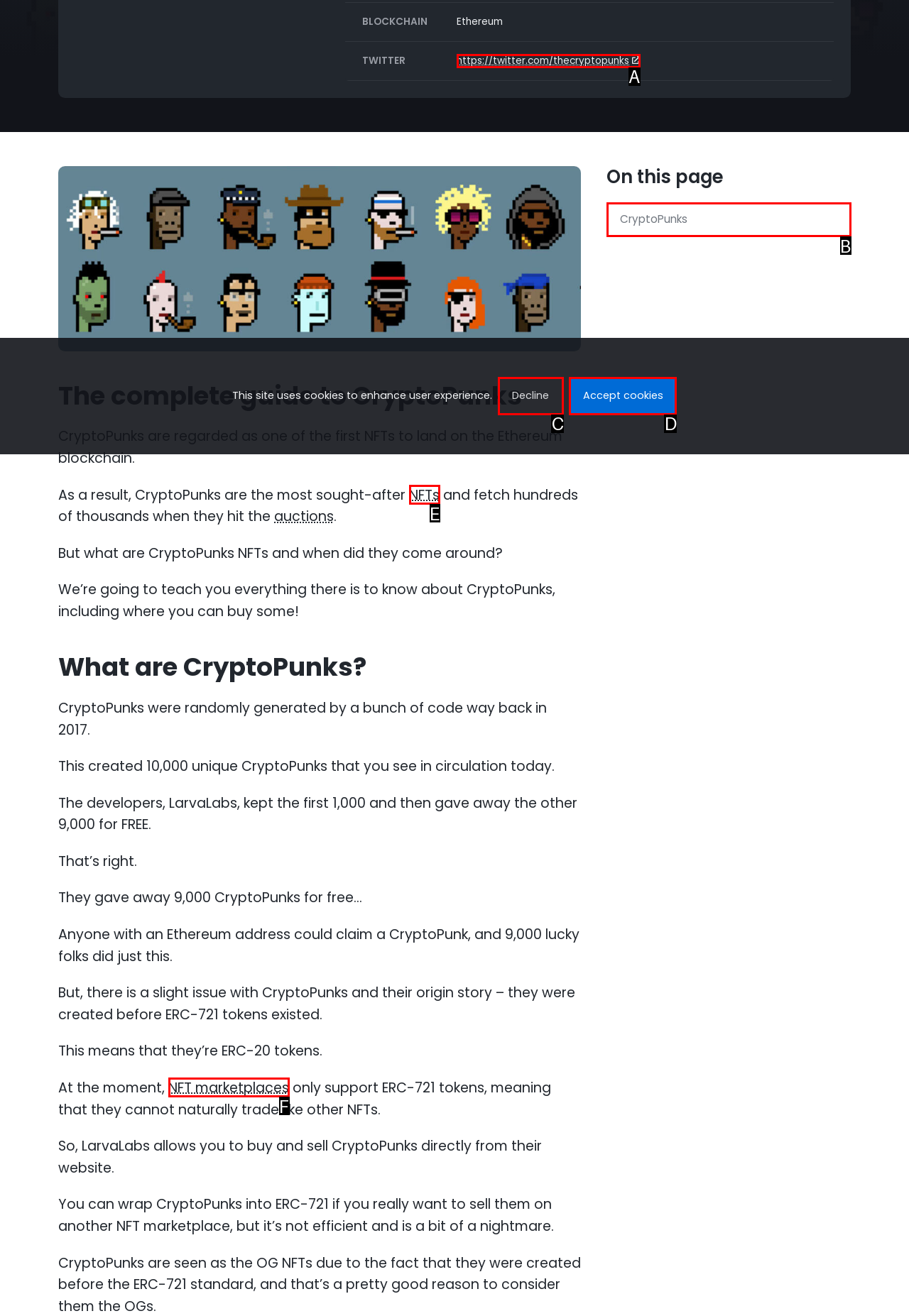Determine which option fits the following description: CryptoPunks
Answer with the corresponding option's letter directly.

B